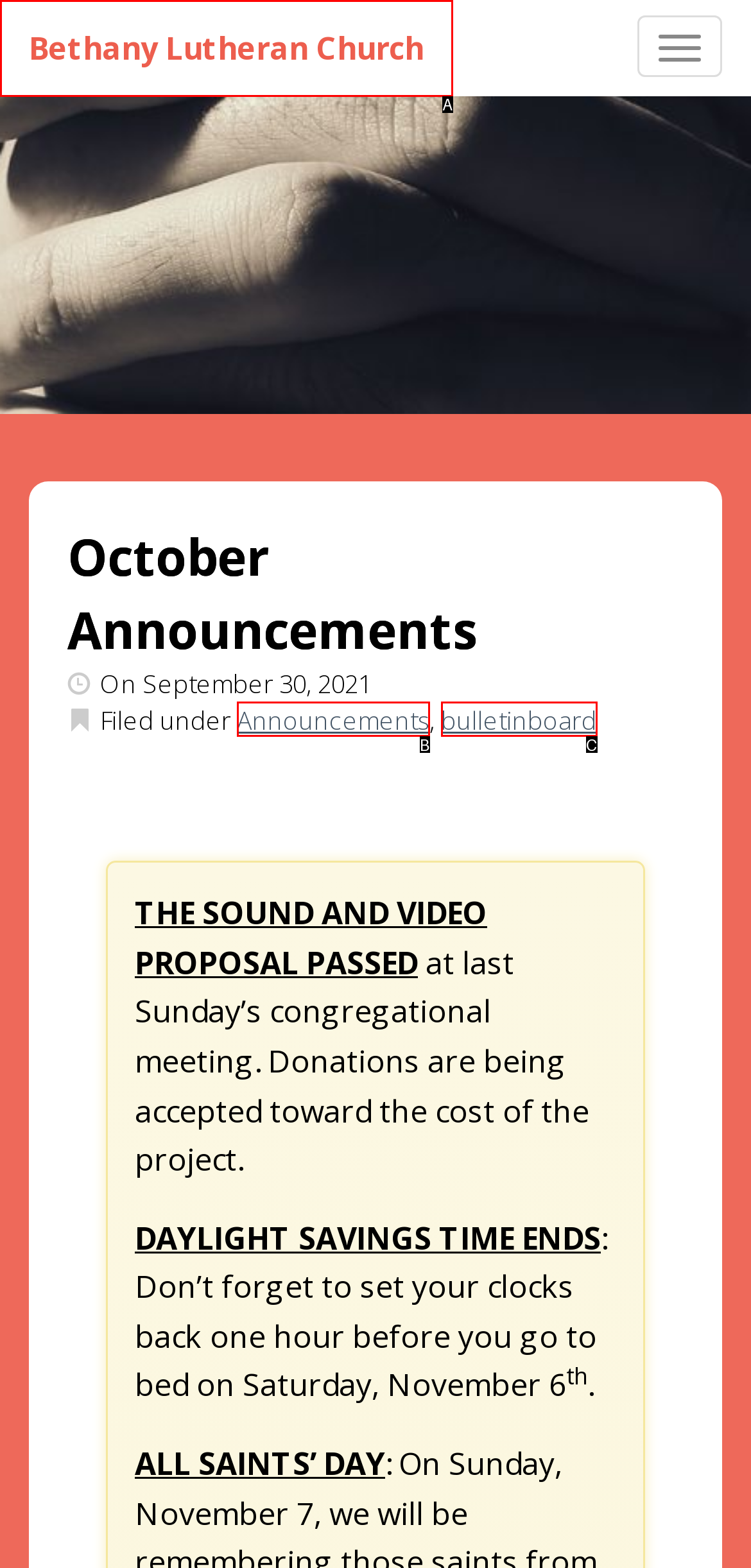Match the description: bulletinboard to the correct HTML element. Provide the letter of your choice from the given options.

C